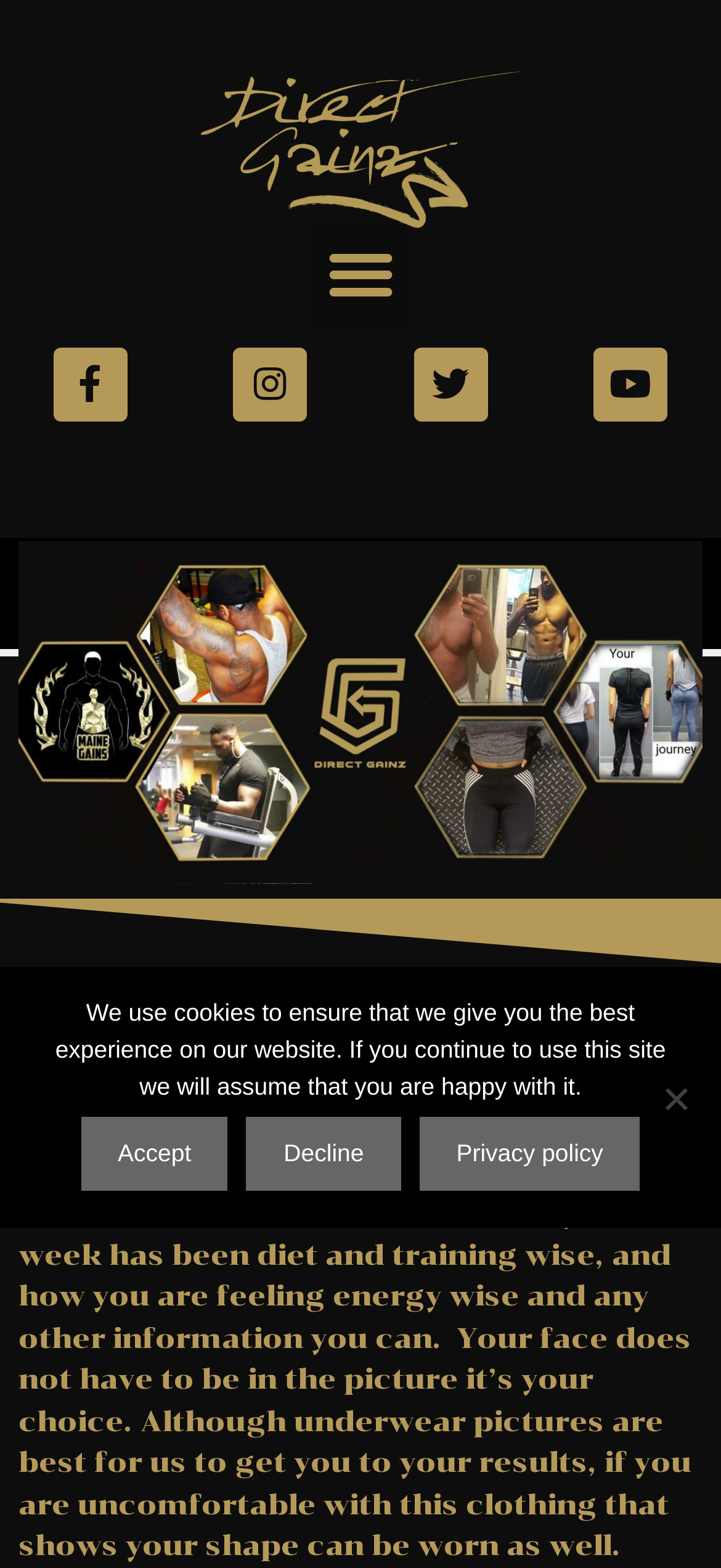What social media platforms are linked on this webpage?
Using the information presented in the image, please offer a detailed response to the question.

By examining the link elements, it is clear that the webpage has links to four social media platforms: Facebook, Instagram, Twitter, and Youtube. These links are represented by their respective icons and are located at the top of the webpage.